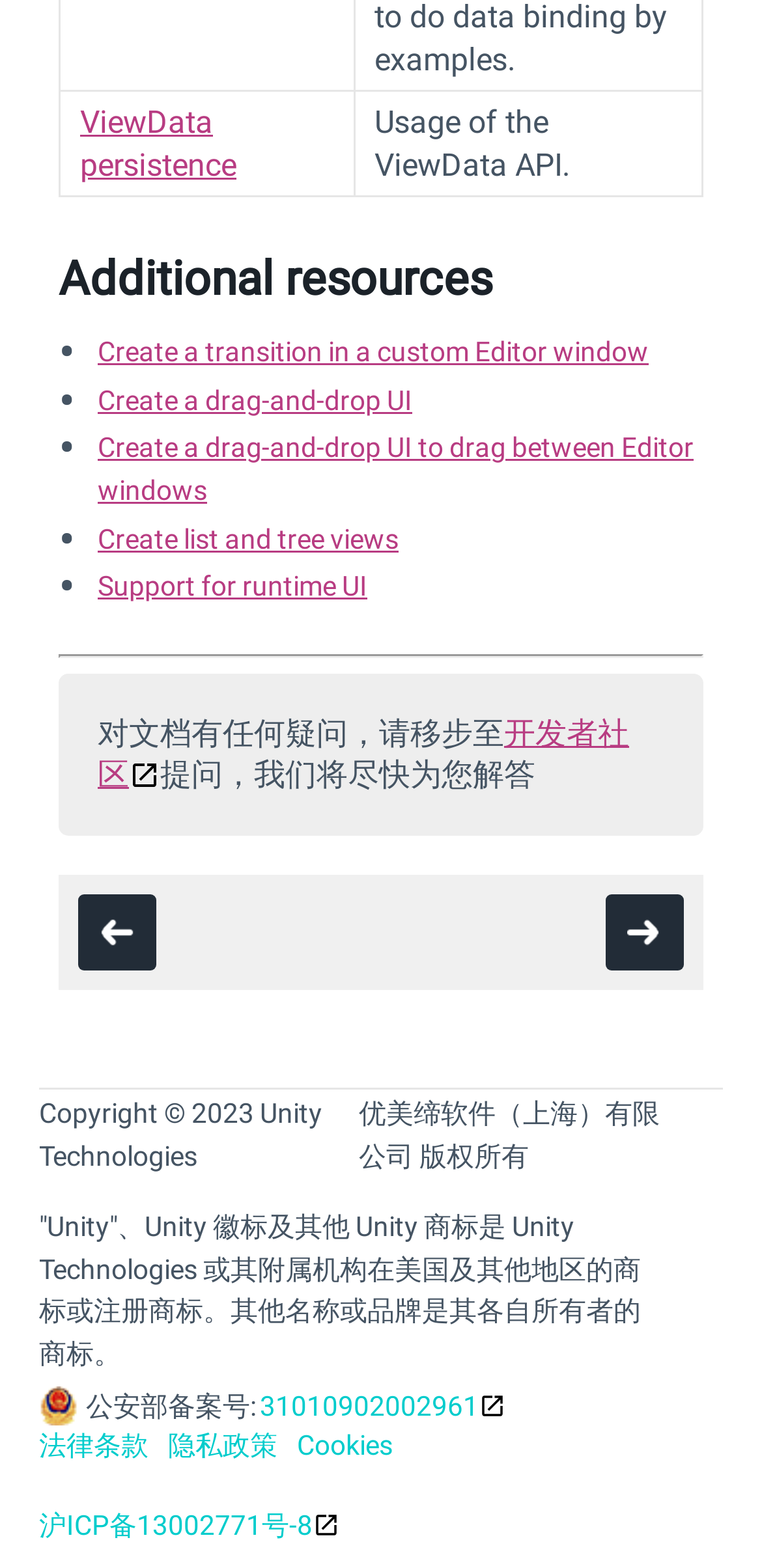What is the language of the text in the StaticText element at the bottom of the webpage?
Please ensure your answer to the question is detailed and covers all necessary aspects.

The StaticText element at the bottom of the webpage contains text that appears to be in Chinese characters. This suggests that the language of the text is Chinese.